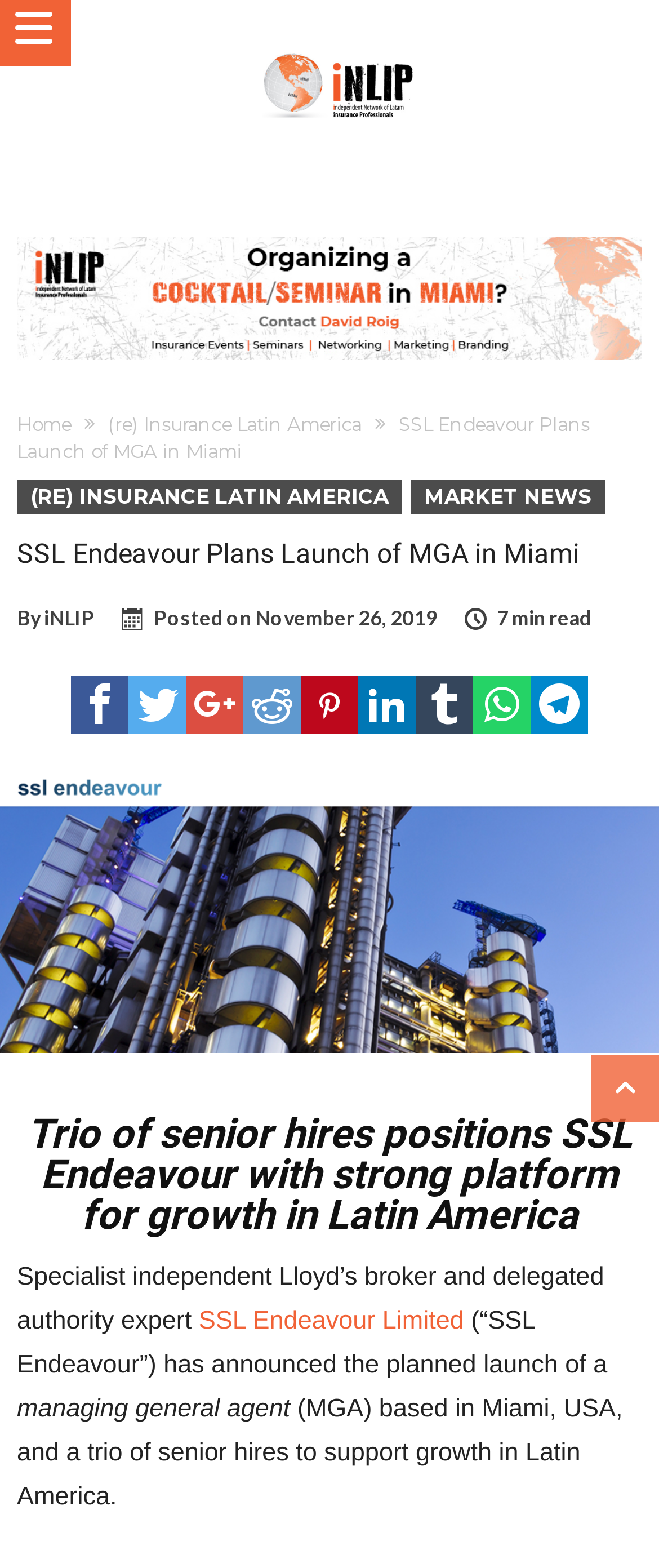Please identify the bounding box coordinates of the area that needs to be clicked to follow this instruction: "Click on the link to SSL Endeavour Limited".

[0.301, 0.833, 0.704, 0.851]